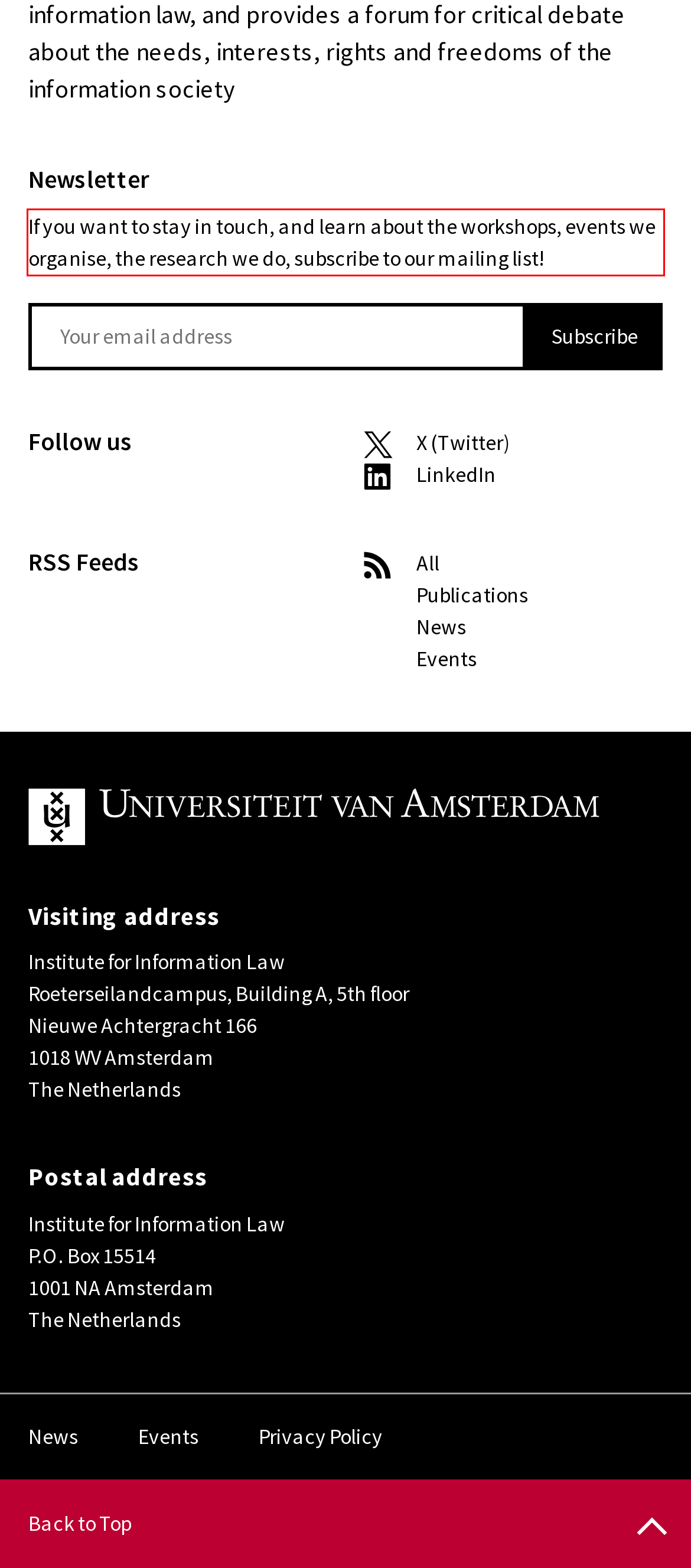With the provided screenshot of a webpage, locate the red bounding box and perform OCR to extract the text content inside it.

If you want to stay in touch, and learn about the workshops, events we organise, the research we do, subscribe to our mailing list!